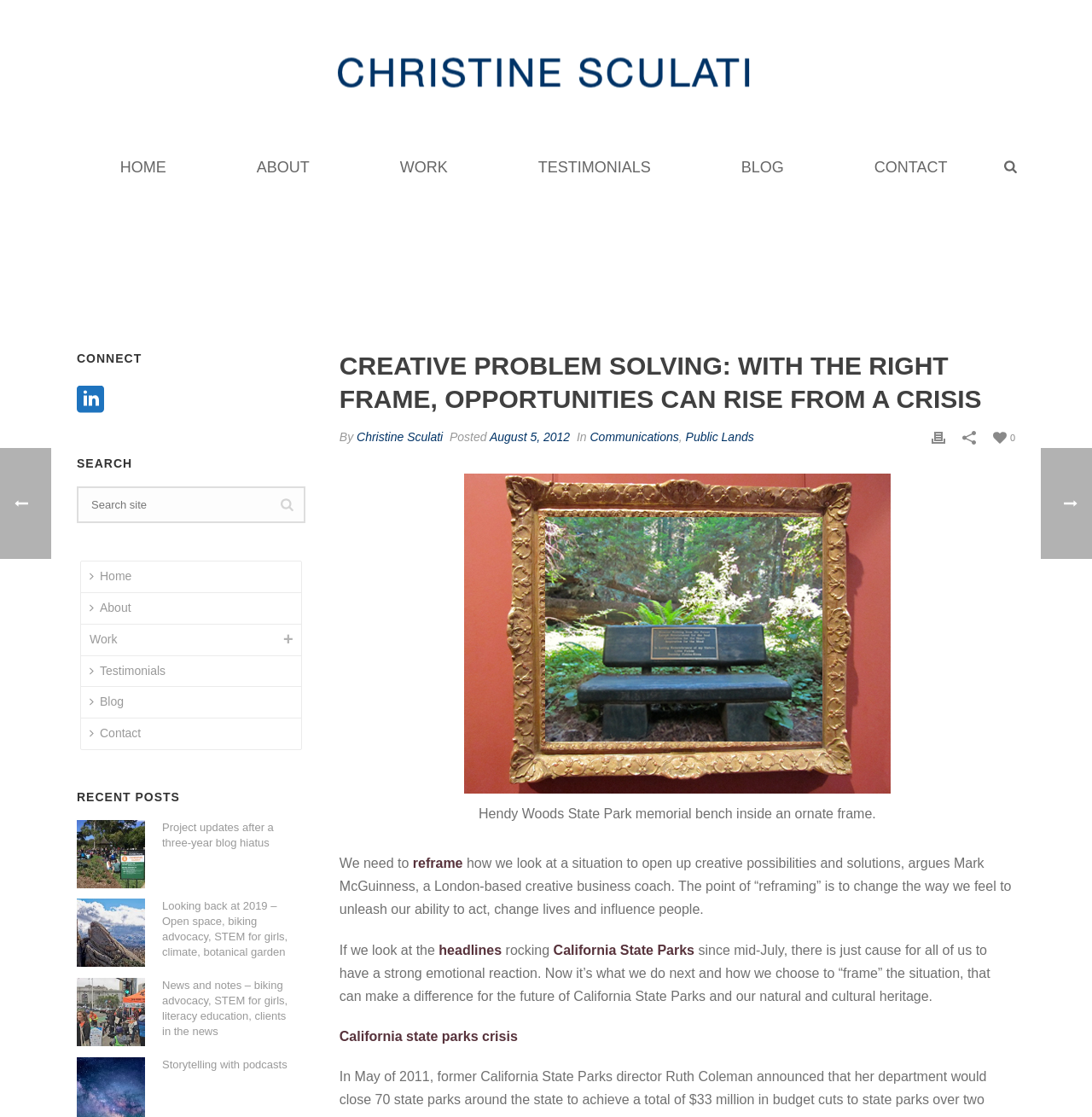Bounding box coordinates should be provided in the format (top-left x, top-left y, bottom-right x, bottom-right y) with all values between 0 and 1. Identify the bounding box for this UI element: August 5, 2012

[0.448, 0.385, 0.522, 0.397]